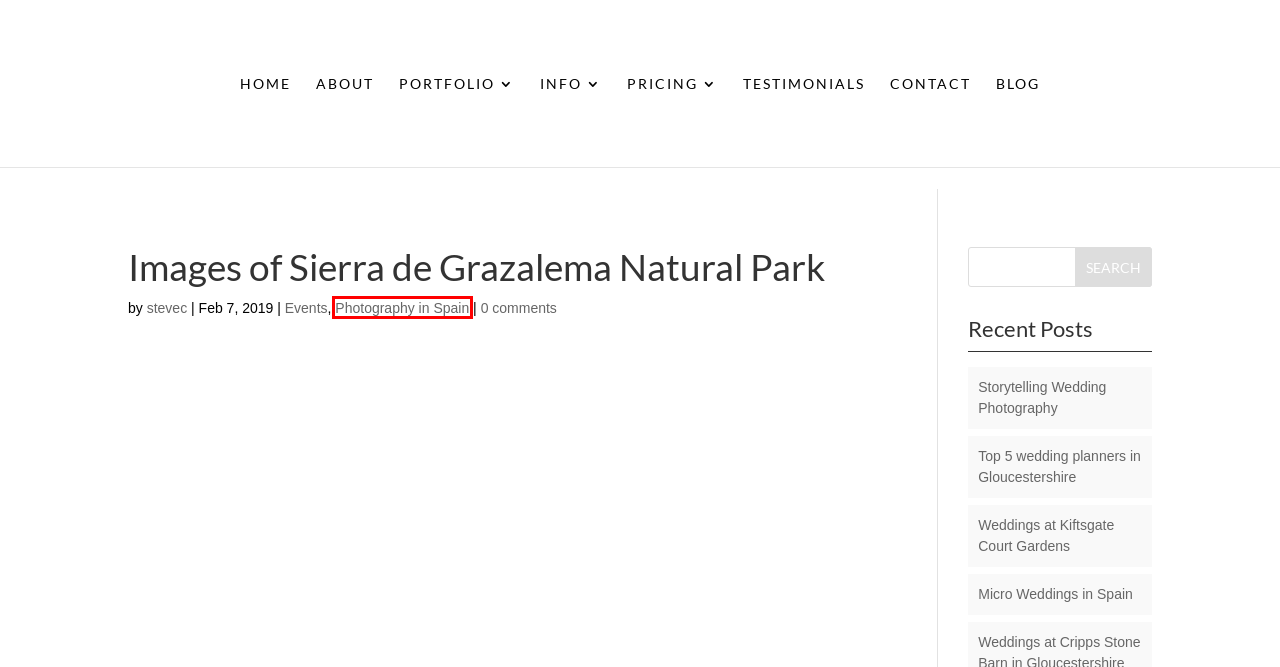Look at the screenshot of a webpage, where a red bounding box highlights an element. Select the best description that matches the new webpage after clicking the highlighted element. Here are the candidates:
A. ABOUT / Ketch 22 award-winning documentary wedding photographer
B. Wedding Testimonials and kind words / Ketch 22 Photography
C. Wedding Portfolio,Engagements and families / Ketch 22 Photography
D. Micro Weddings in Spain / Ketch 22 Wedding Photography
E. Top 5 wedding planners Gloucestershire / by Ketch 22 photography
F. Wedding Photography Blog / Ketch 22 Photography
G. Contact Ketch 22 Photography / Telling your Wedding Story
H. Photography in Spain Archives | Ketch 22 photography

H